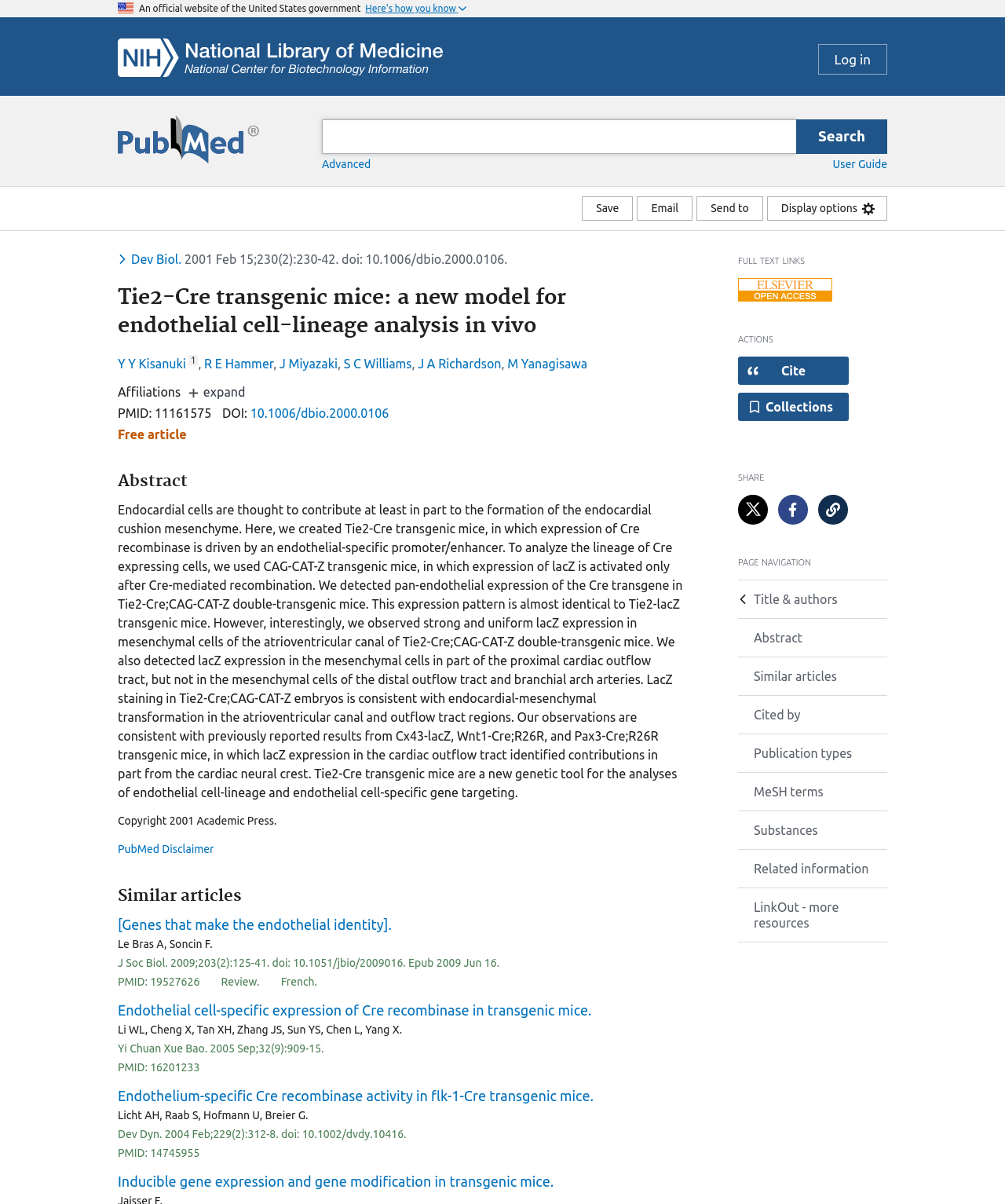Identify the bounding box coordinates of the region that should be clicked to execute the following instruction: "Log in".

[0.814, 0.037, 0.883, 0.062]